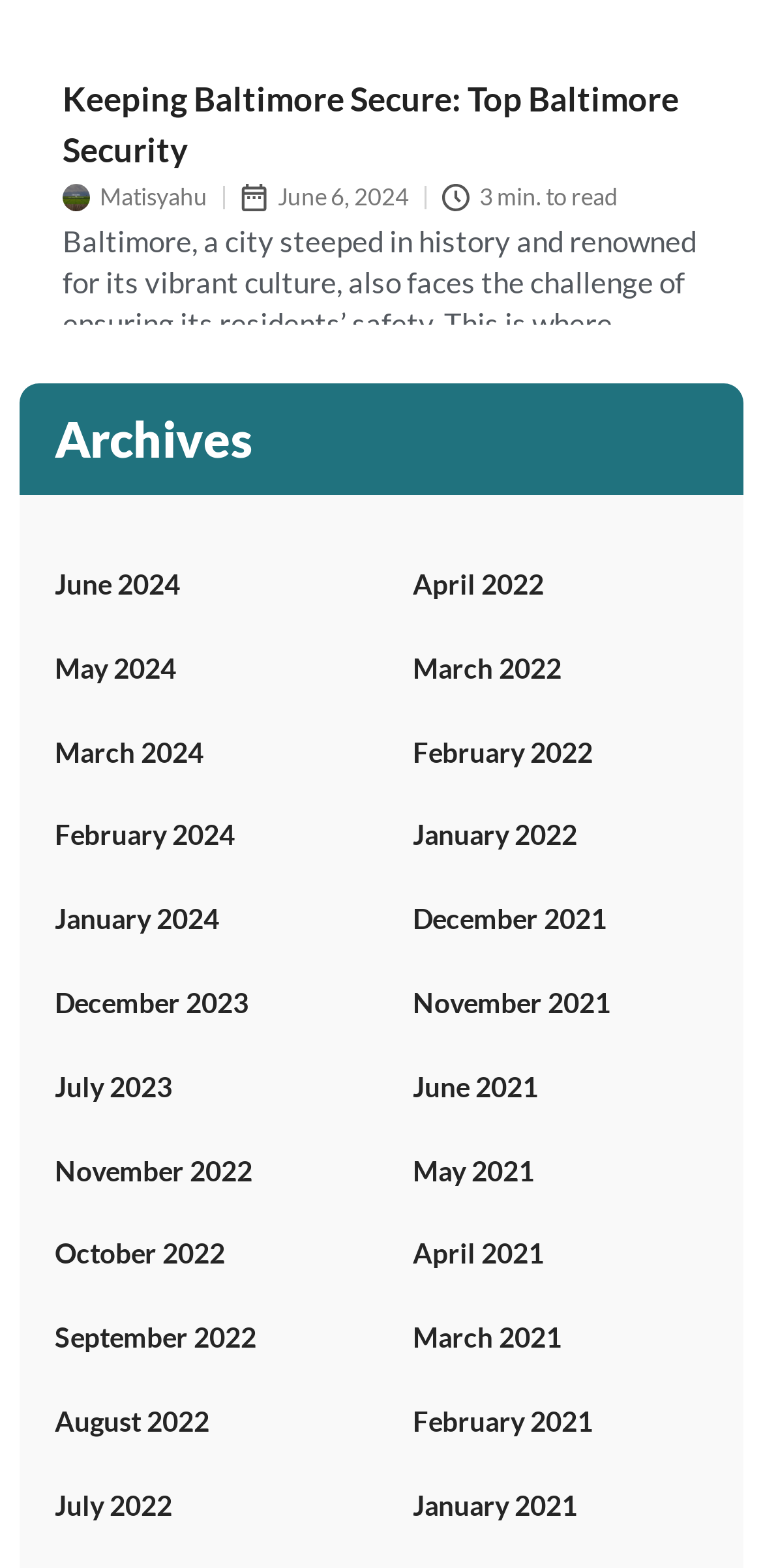Locate the bounding box coordinates of the item that should be clicked to fulfill the instruction: "View the 'Archives' section".

[0.072, 0.264, 0.928, 0.296]